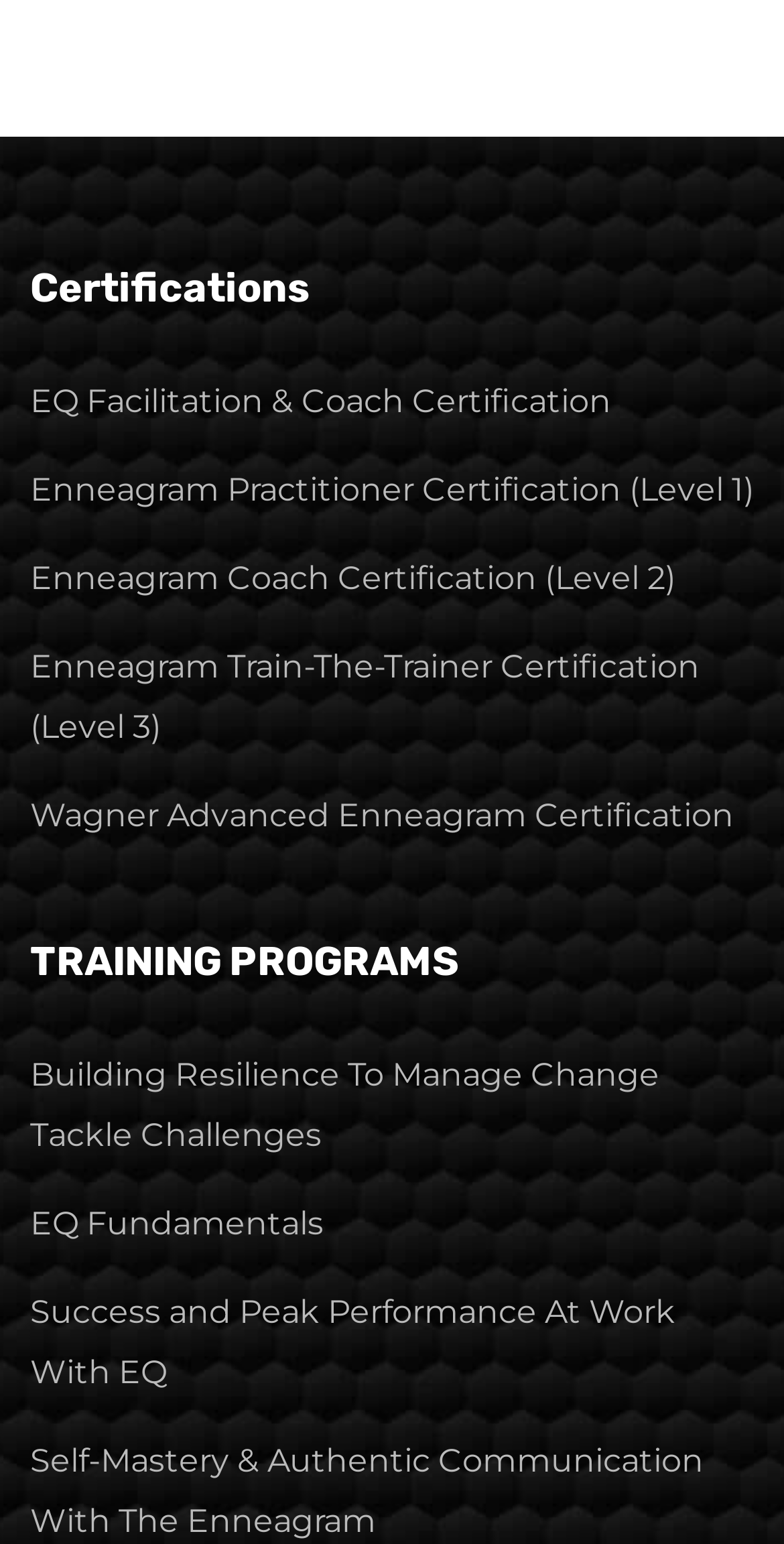What is the first certification program listed?
Use the image to give a comprehensive and detailed response to the question.

I looked at the links under the 'Certifications' heading and found that the first one is 'EQ Facilitation & Coach Certification'.